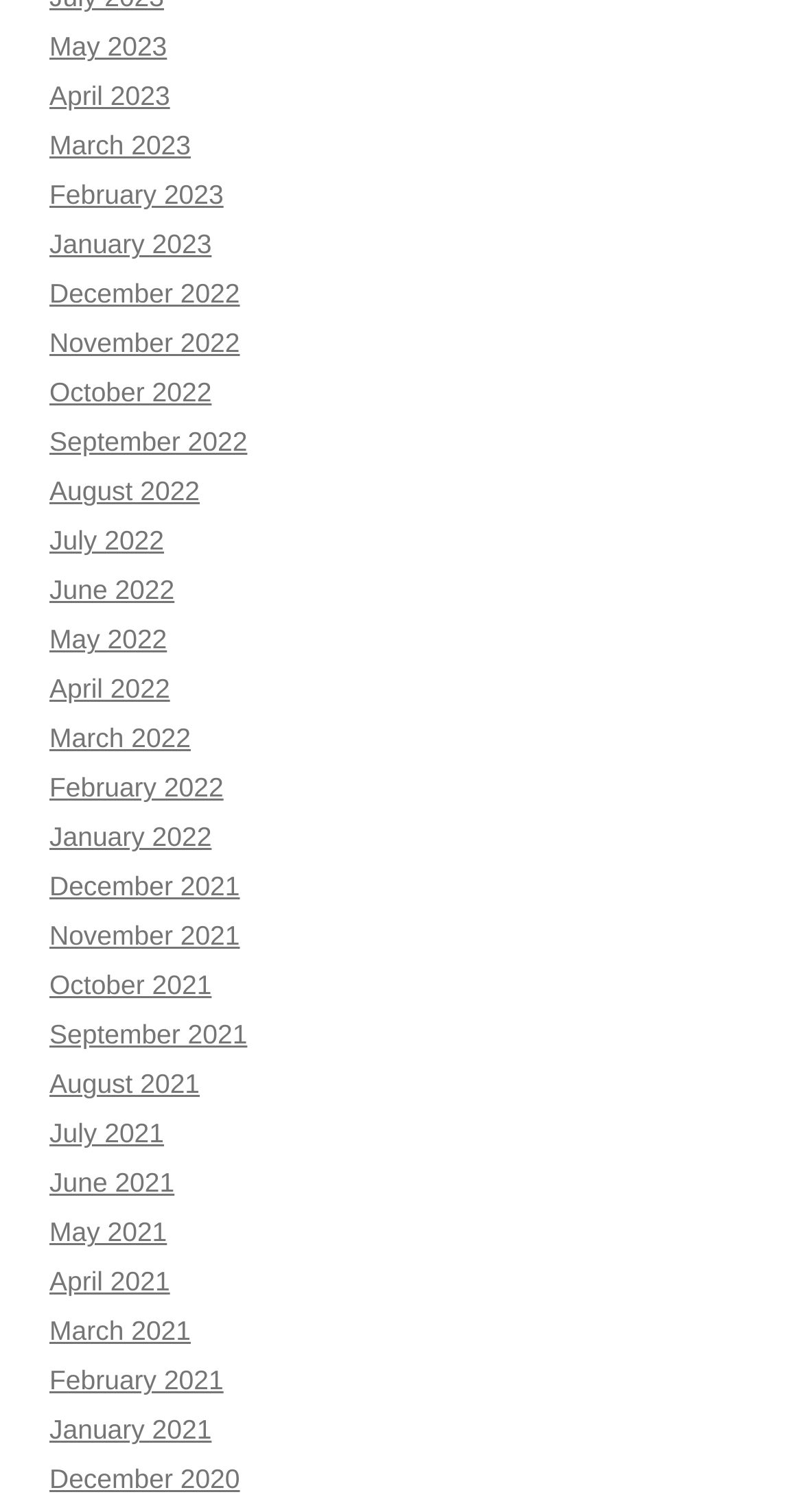Find the bounding box coordinates of the area to click in order to follow the instruction: "Access November 2022".

[0.062, 0.217, 0.299, 0.237]